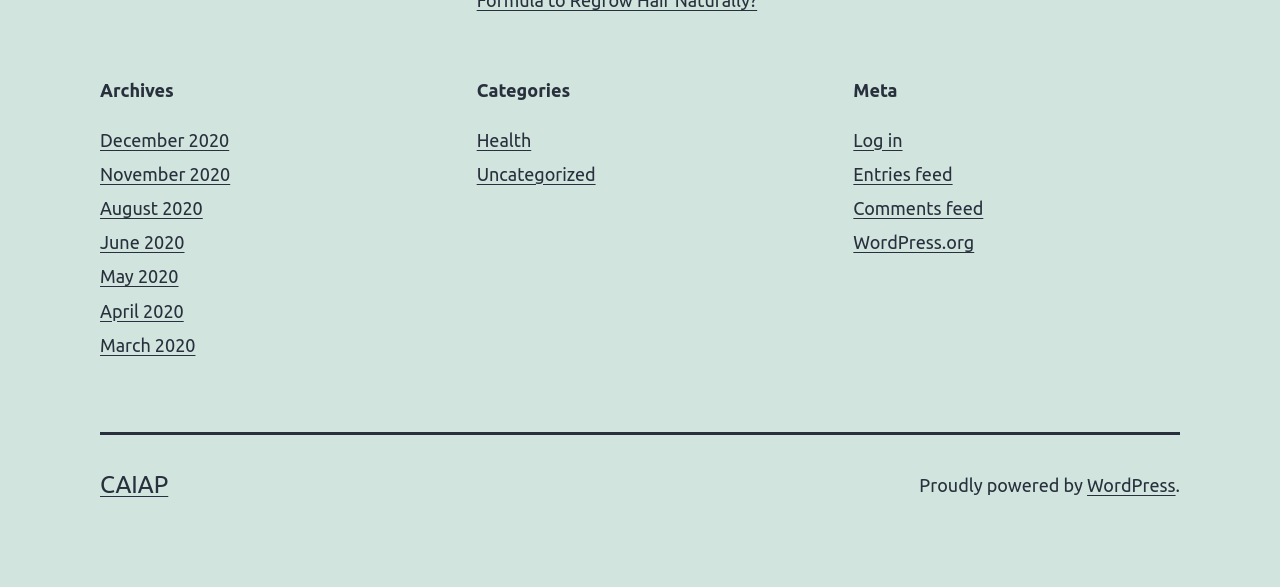Determine the bounding box coordinates for the element that should be clicked to follow this instruction: "View archives for December 2020". The coordinates should be given as four float numbers between 0 and 1, in the format [left, top, right, bottom].

[0.078, 0.221, 0.179, 0.255]